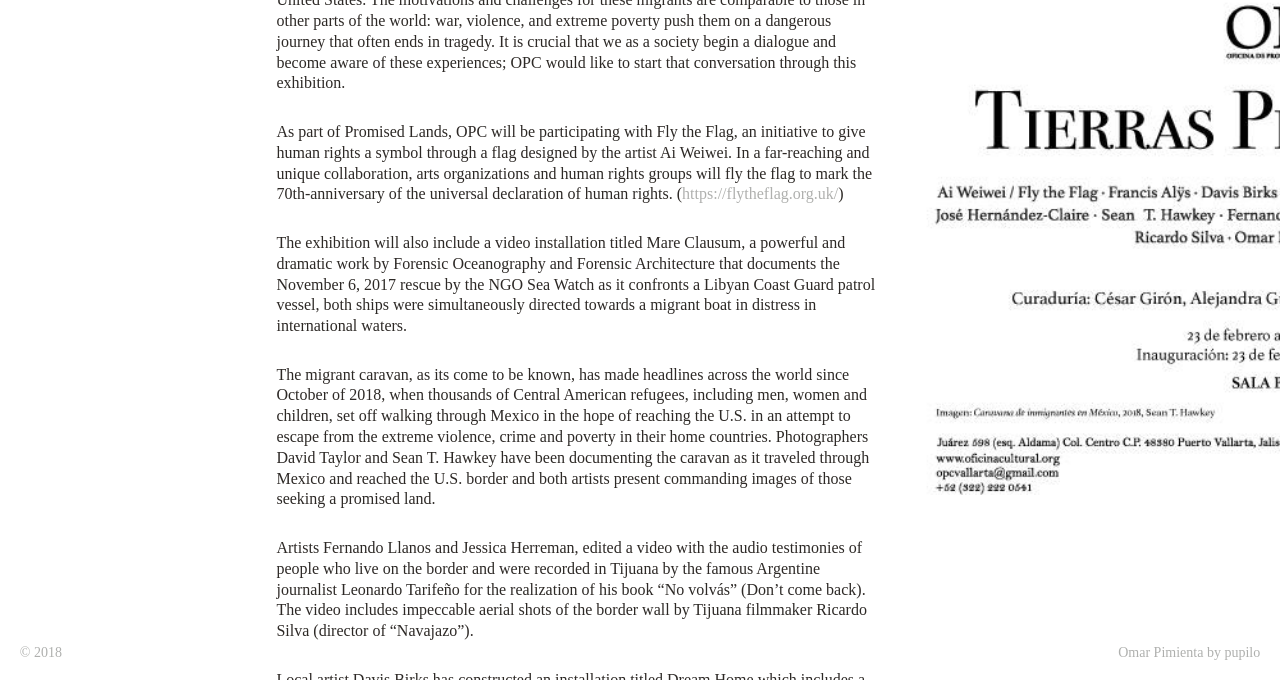Using the webpage screenshot, find the UI element described by Omar Pimienta. Provide the bounding box coordinates in the format (top-left x, top-left y, bottom-right x, bottom-right y), ensuring all values are floating point numbers between 0 and 1.

[0.874, 0.949, 0.94, 0.971]